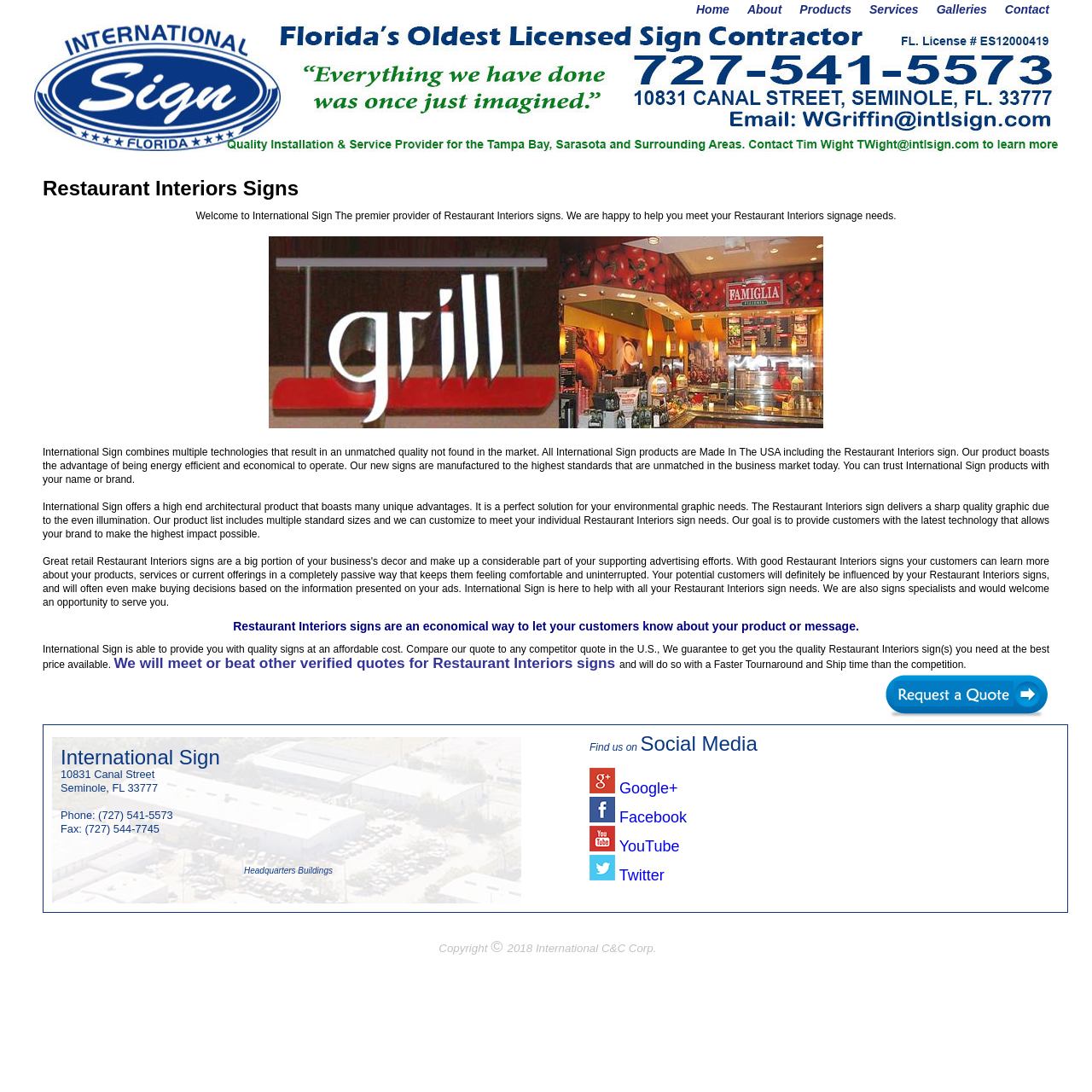Refer to the screenshot and give an in-depth answer to this question: What is the address of the company?

The address of the company can be found at the bottom of the webpage, in the static text '10831 Canal Street' and 'Seminole, FL 33777'.